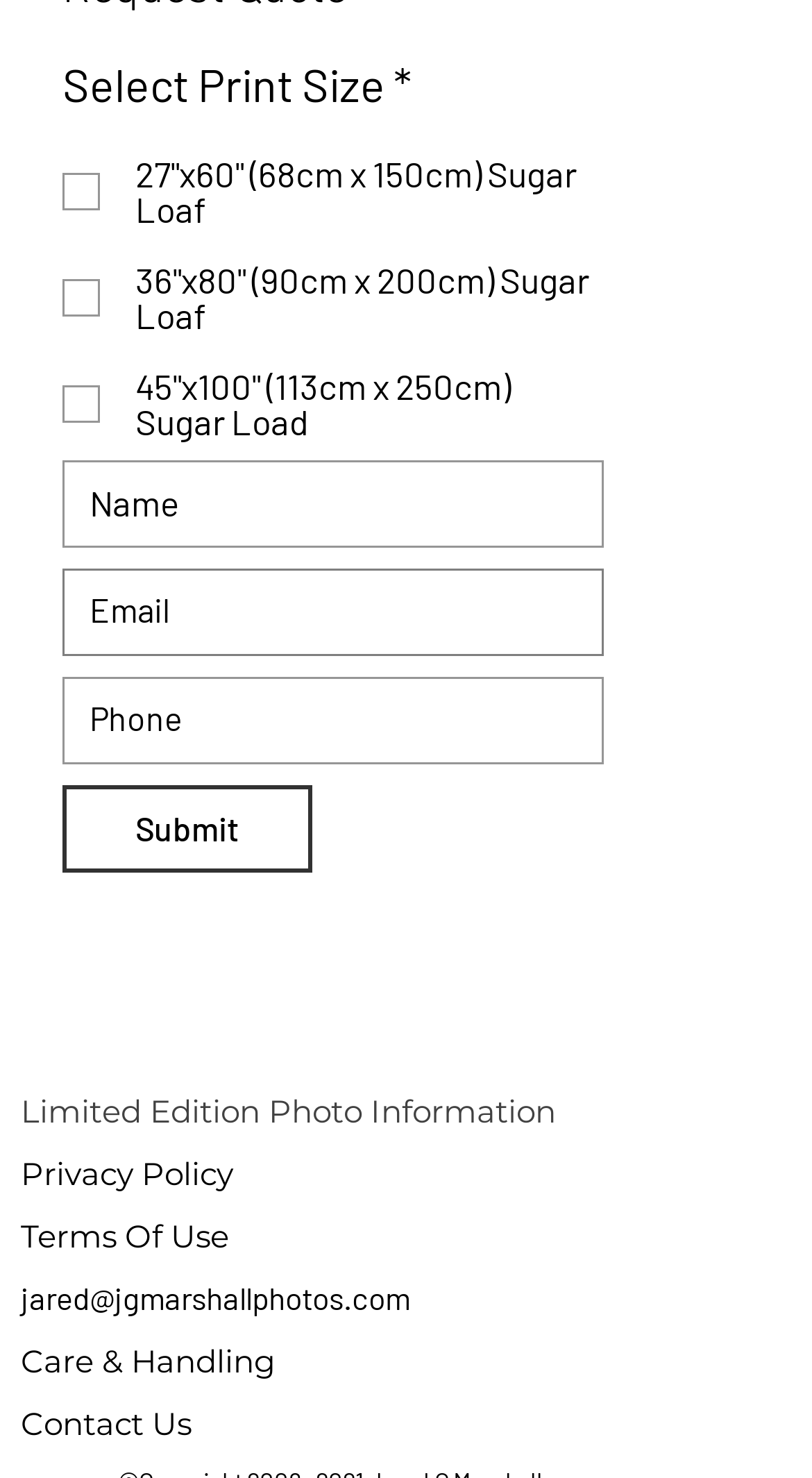Pinpoint the bounding box coordinates of the clickable element to carry out the following instruction: "Enter your name."

[0.077, 0.311, 0.744, 0.37]